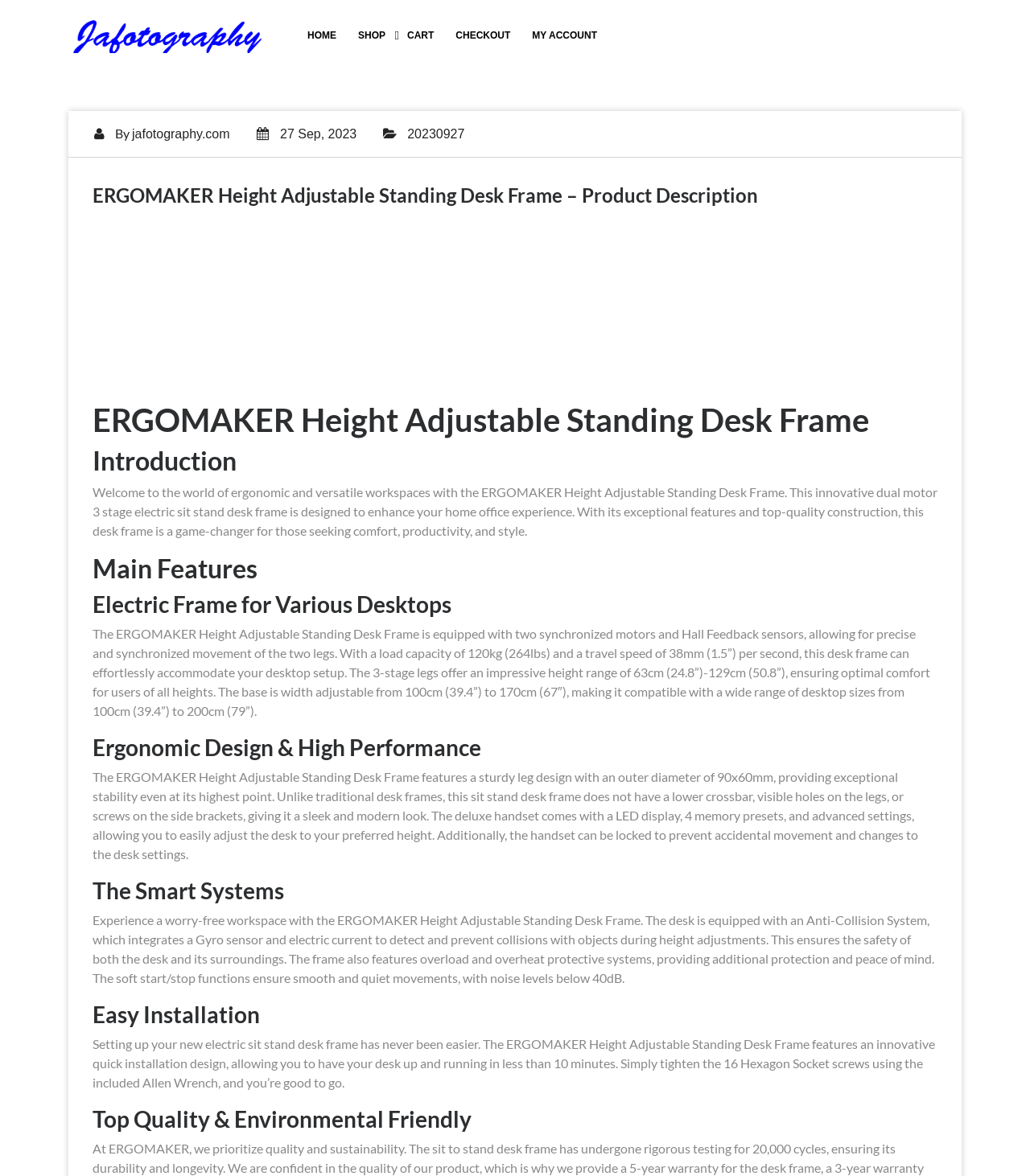Return the bounding box coordinates of the UI element that corresponds to this description: "My account". The coordinates must be given as four float numbers in the range of 0 and 1, [left, top, right, bottom].

[0.507, 0.016, 0.589, 0.045]